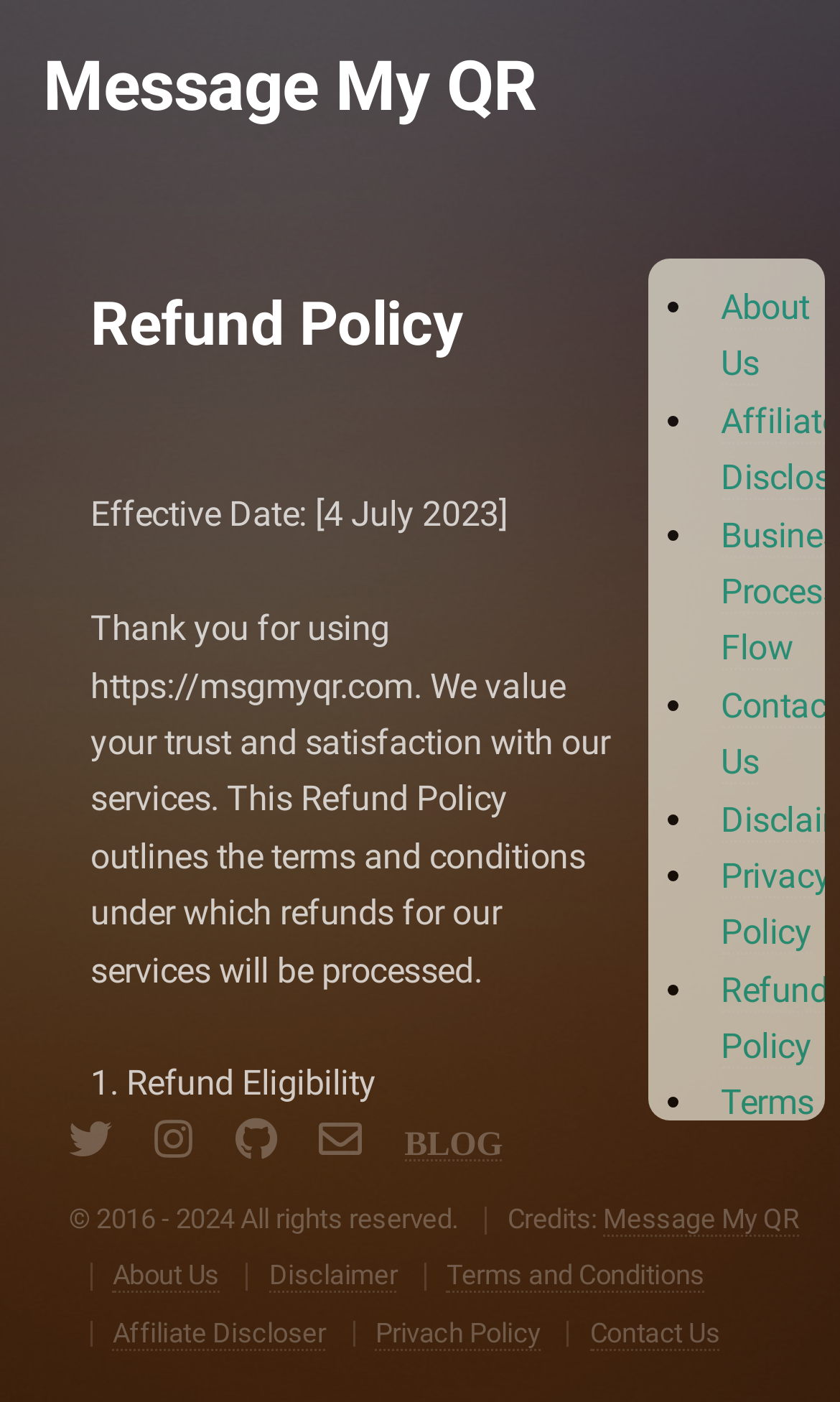How many social media links are at the bottom of the page?
Please provide a comprehensive and detailed answer to the question.

I counted the social media links at the bottom of the page, specifically the links with the descriptions '', '', '', and '' which are located at the coordinates [0.082, 0.801, 0.133, 0.831], [0.184, 0.801, 0.23, 0.831], [0.28, 0.801, 0.329, 0.831], and [0.38, 0.801, 0.431, 0.831] respectively.